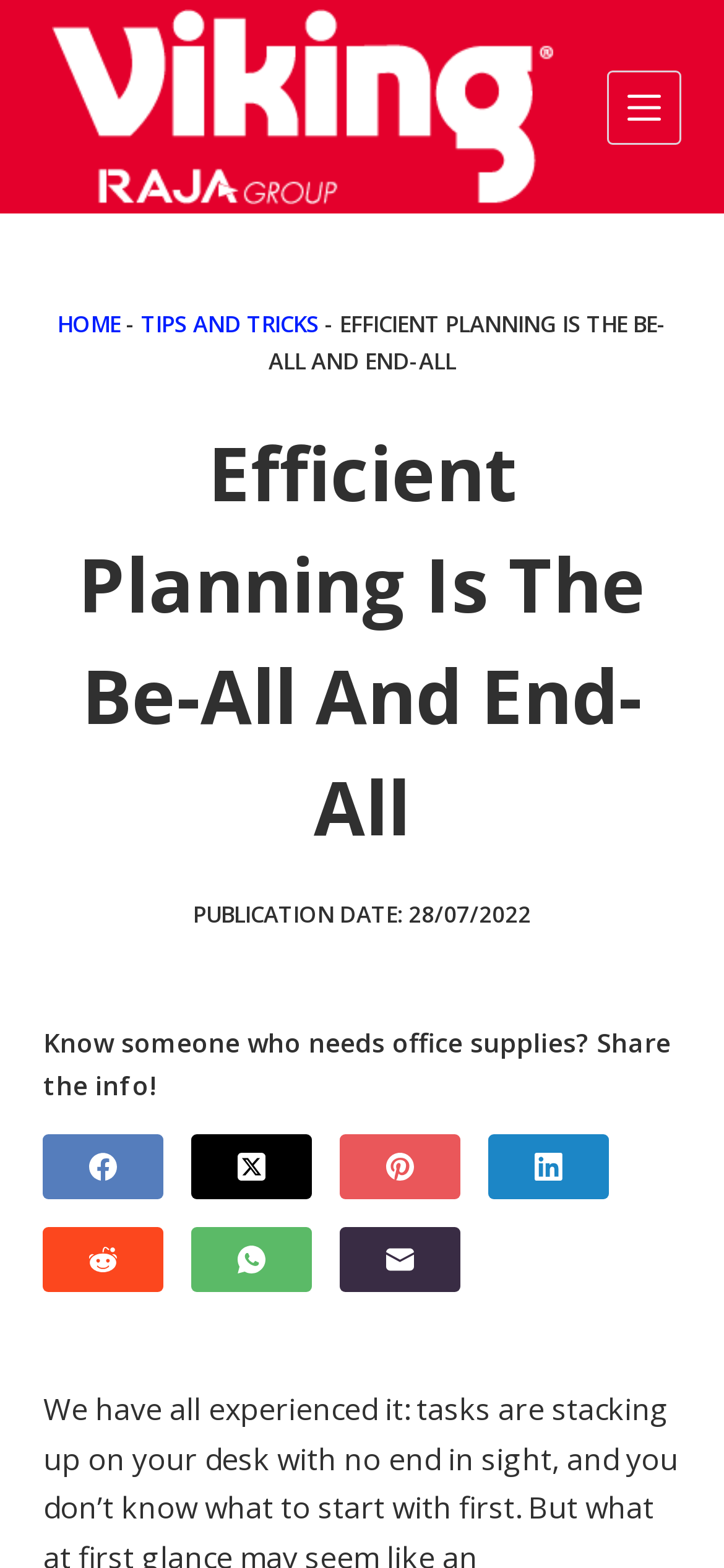Reply to the question with a single word or phrase:
What is the logo on the top left corner?

Viking logo